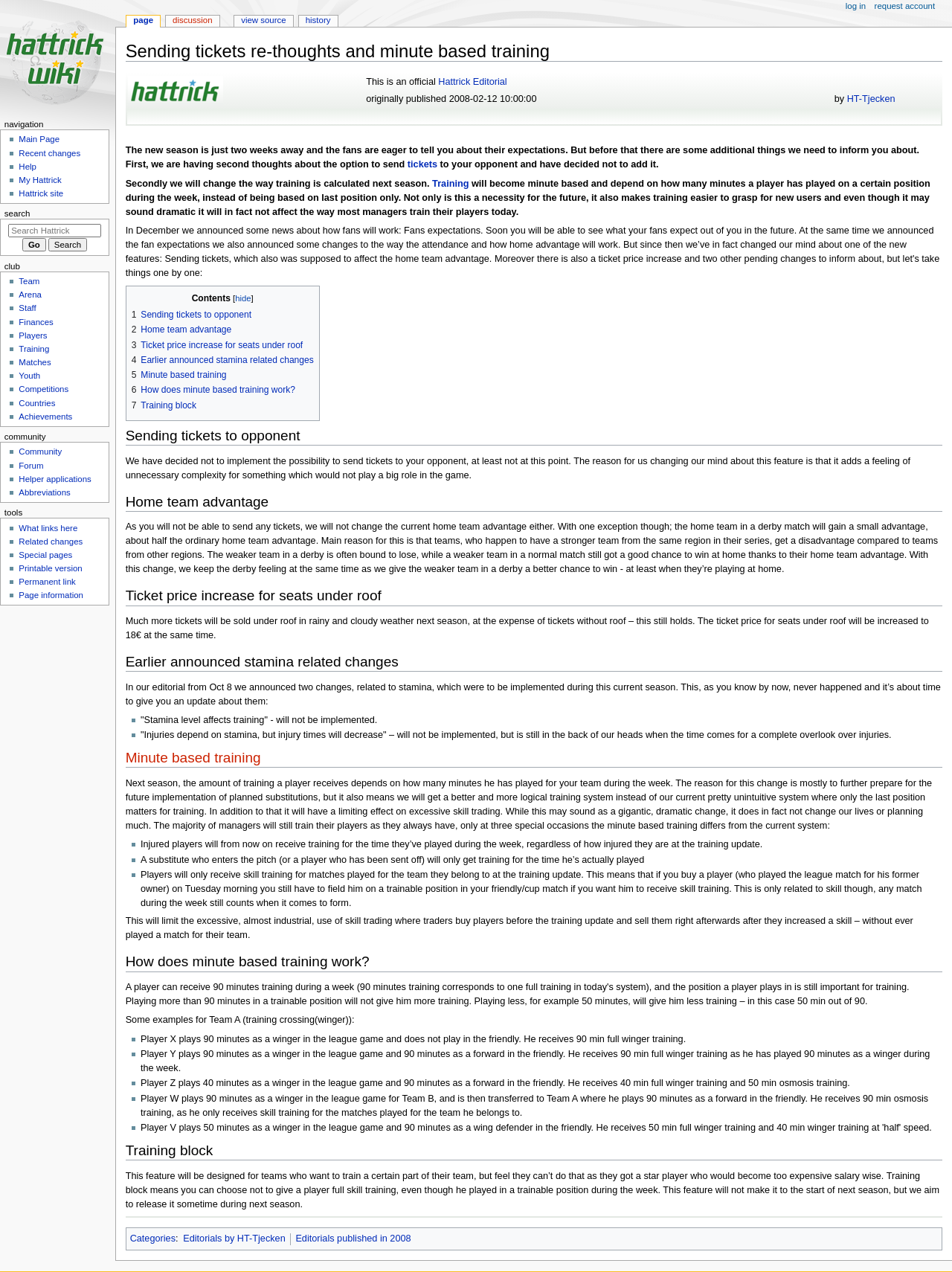Could you indicate the bounding box coordinates of the region to click in order to complete this instruction: "Go to Contents".

[0.132, 0.224, 0.336, 0.331]